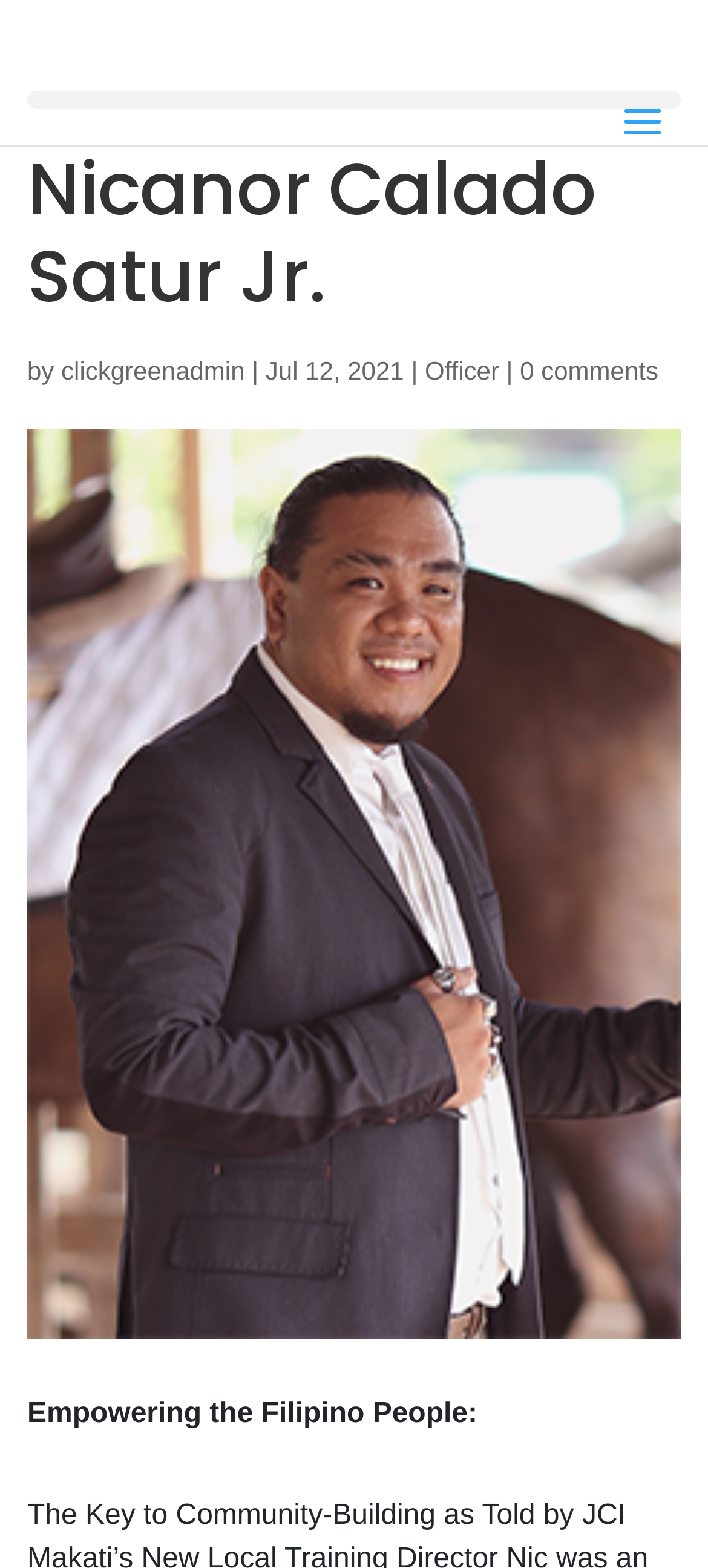Using the description "0 comments", predict the bounding box of the relevant HTML element.

[0.734, 0.227, 0.93, 0.246]